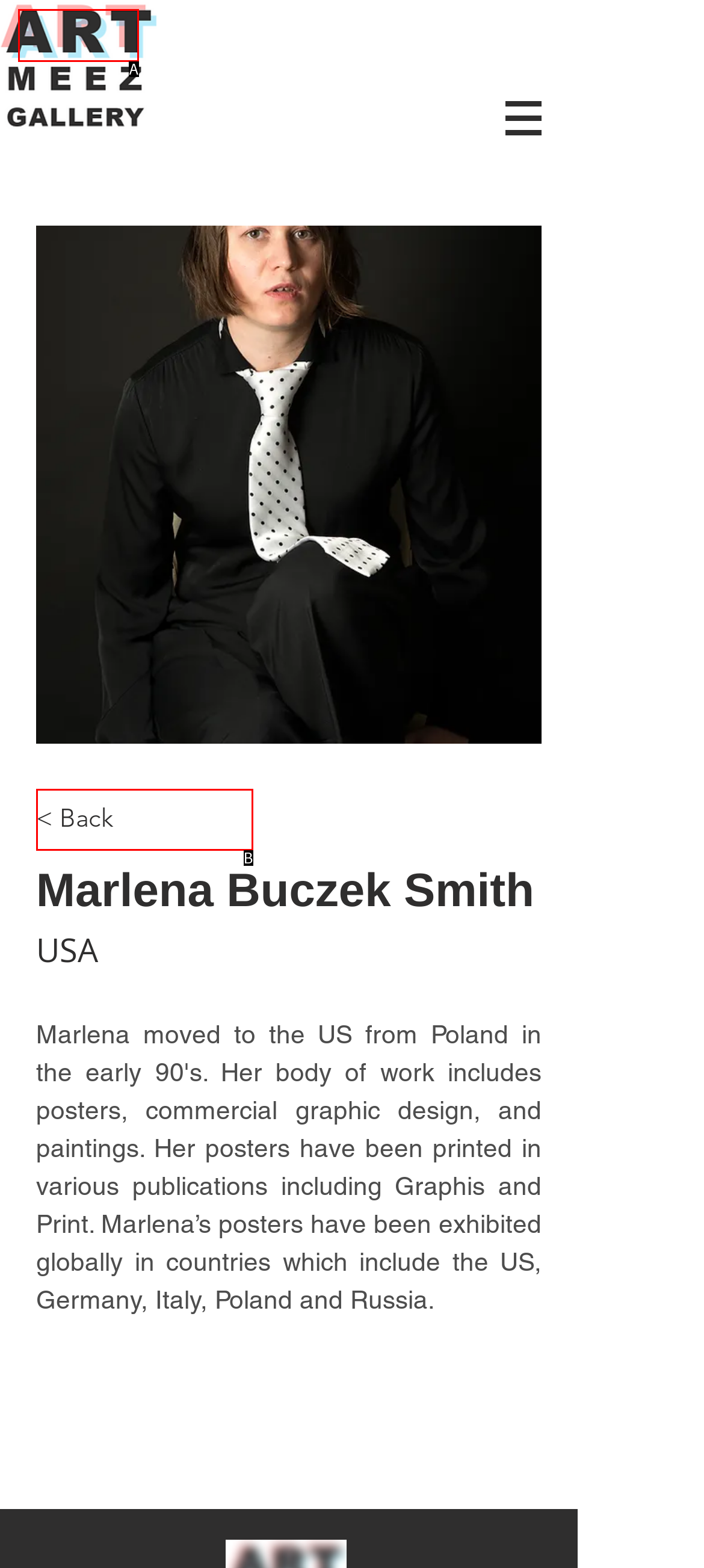Find the HTML element that corresponds to the description: ART. Indicate your selection by the letter of the appropriate option.

A